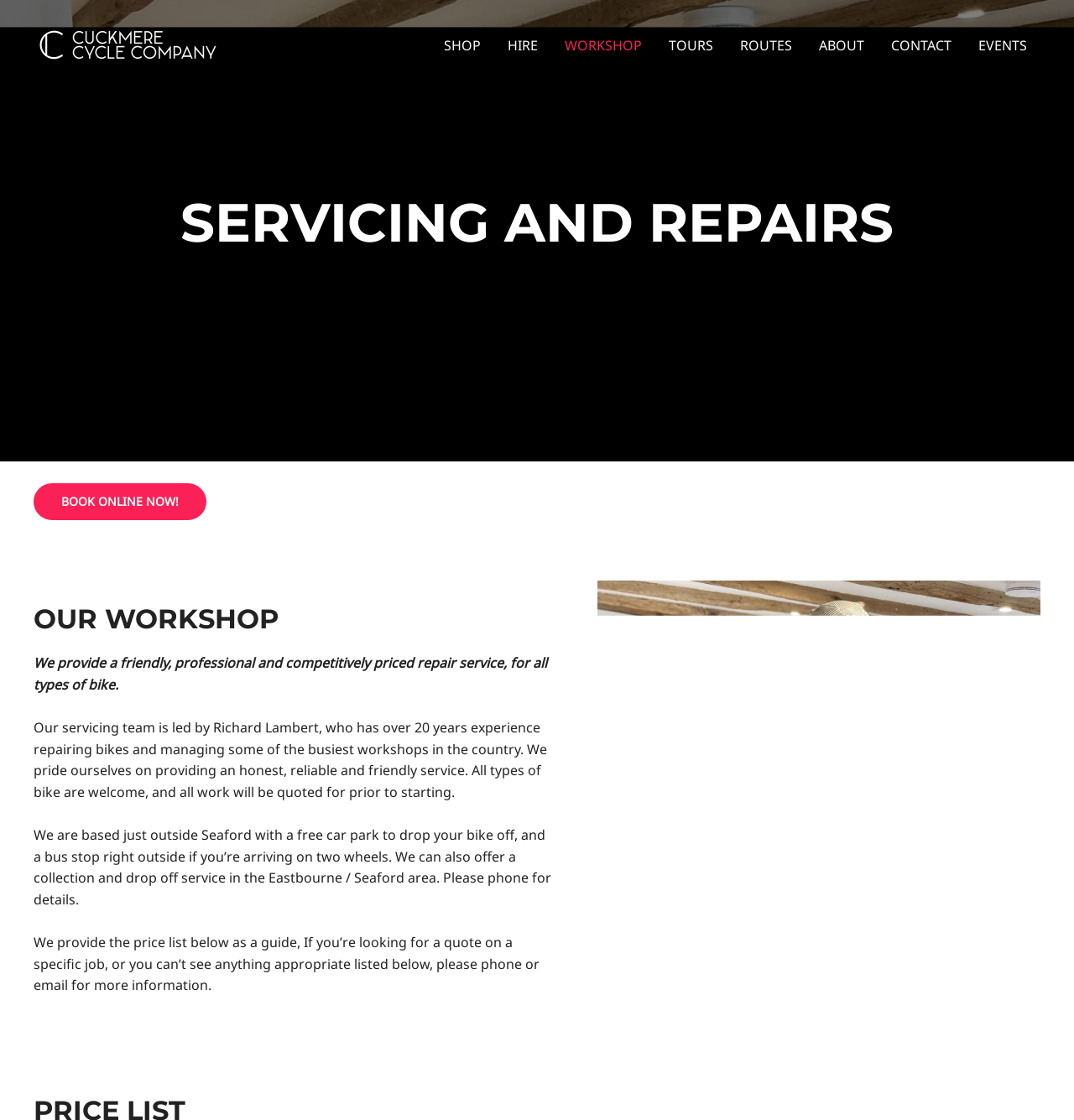Please specify the bounding box coordinates of the clickable region necessary for completing the following instruction: "View the 'WORKSHOP' page". The coordinates must consist of four float numbers between 0 and 1, i.e., [left, top, right, bottom].

[0.513, 0.014, 0.61, 0.066]